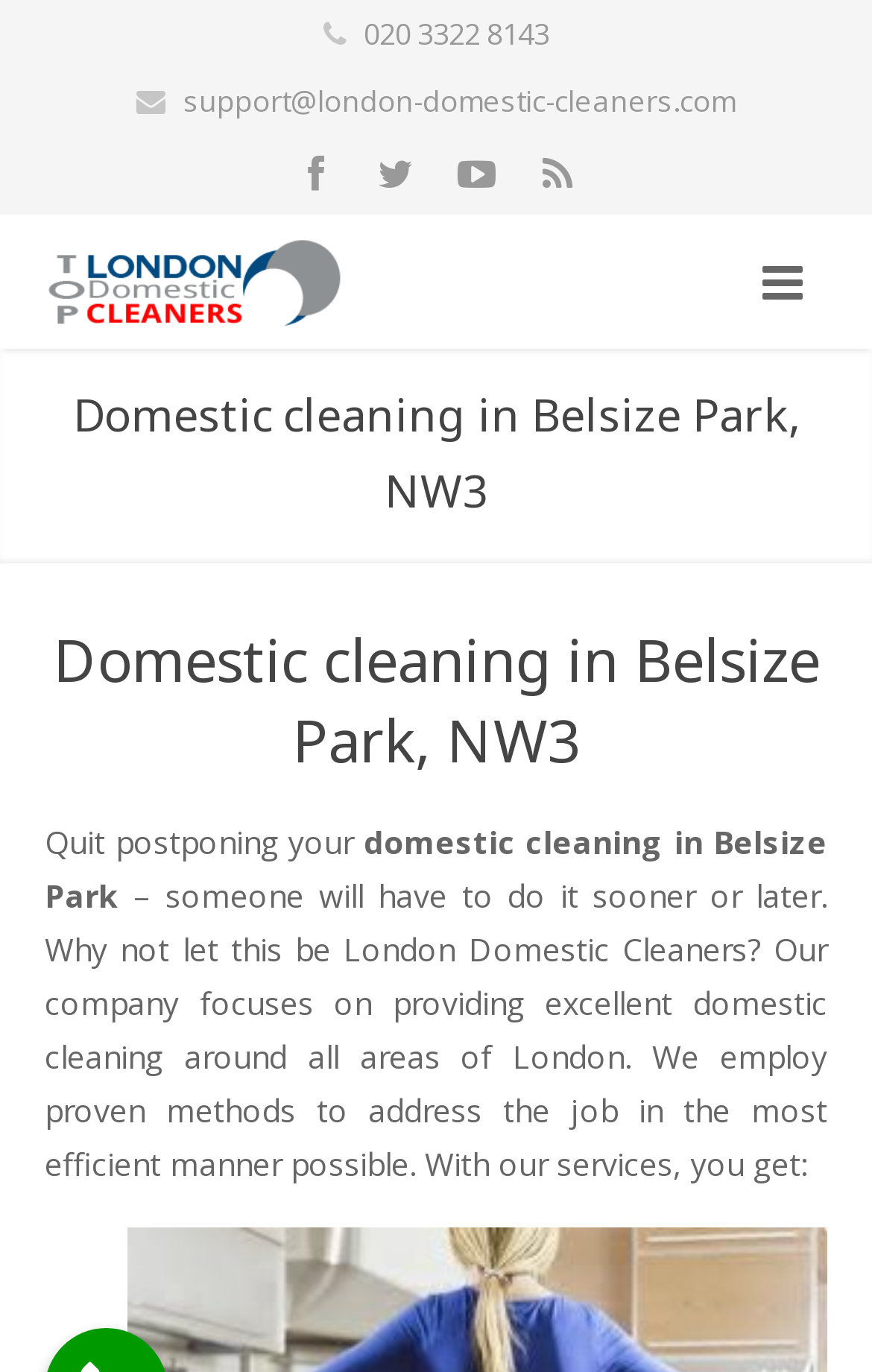What is the company's approach to domestic cleaning?
Please give a detailed and thorough answer to the question, covering all relevant points.

The webpage states that London Domestic Cleaners employ proven methods to address the job in the most efficient manner possible, suggesting that they have a systematic and effective approach to domestic cleaning.